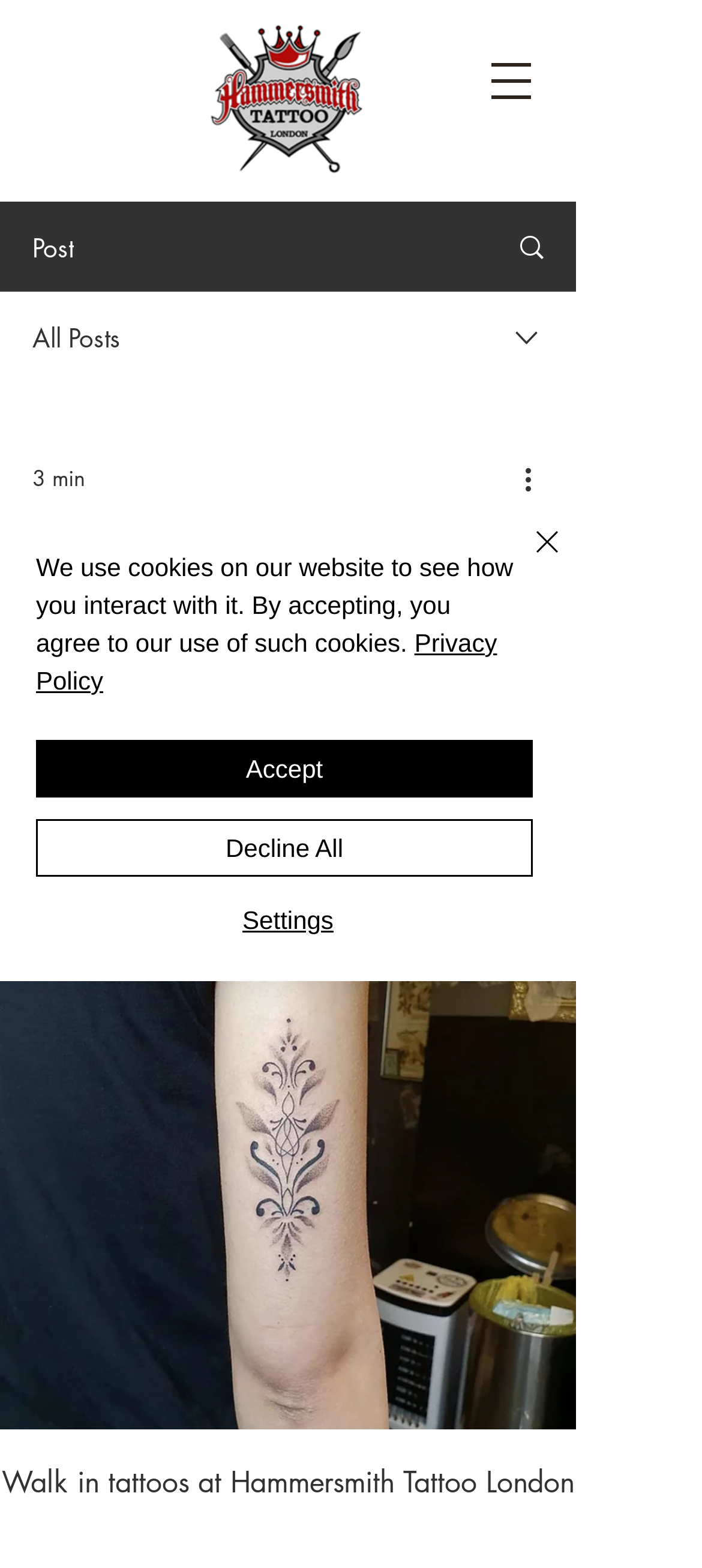Please specify the bounding box coordinates in the format (top-left x, top-left y, bottom-right x, bottom-right y), with all values as floating point numbers between 0 and 1. Identify the bounding box of the UI element described by: Phone

[0.0, 0.558, 0.41, 0.626]